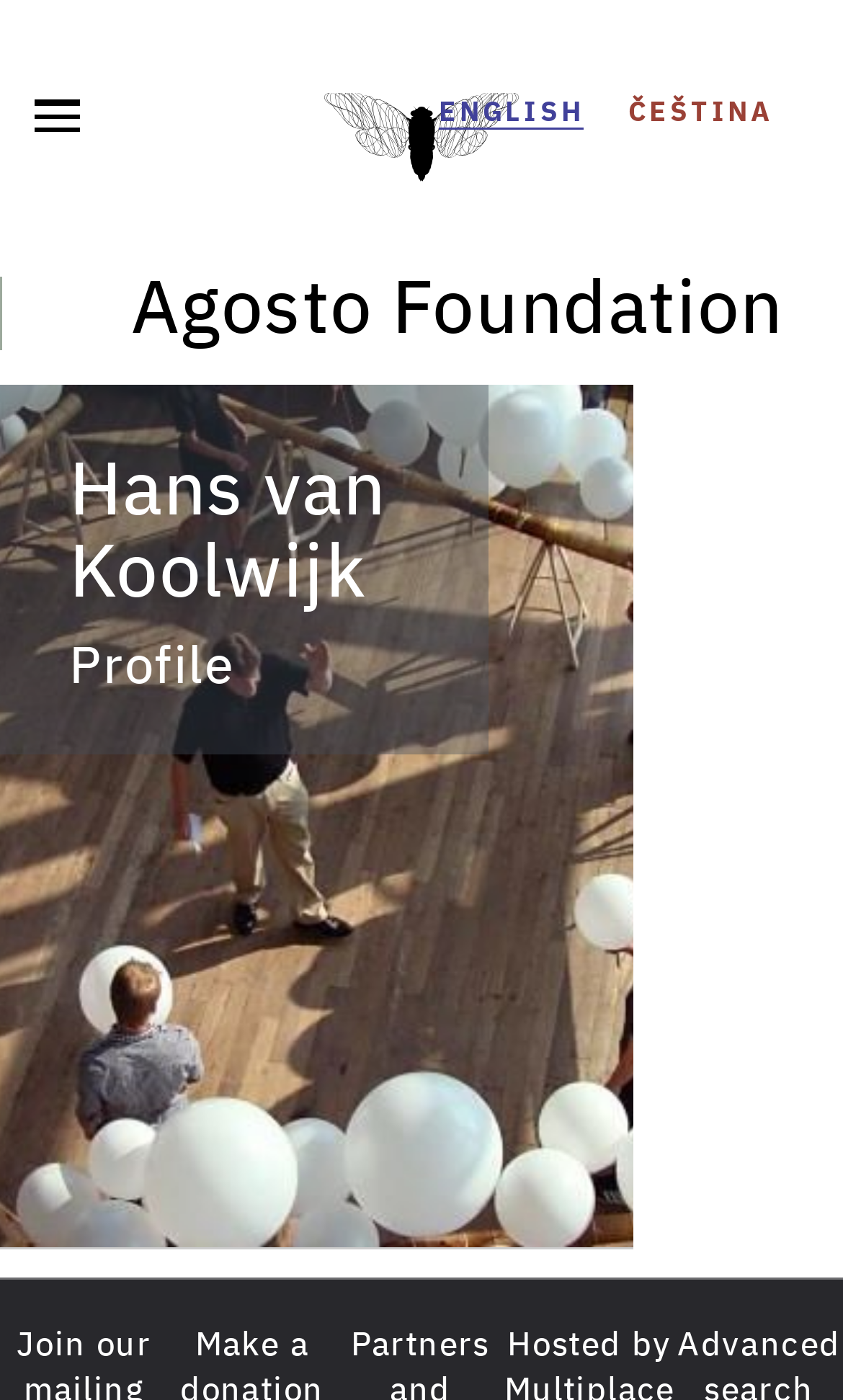What is the text below the 'Profile' heading?
Use the screenshot to answer the question with a single word or phrase.

by Petr Slabý